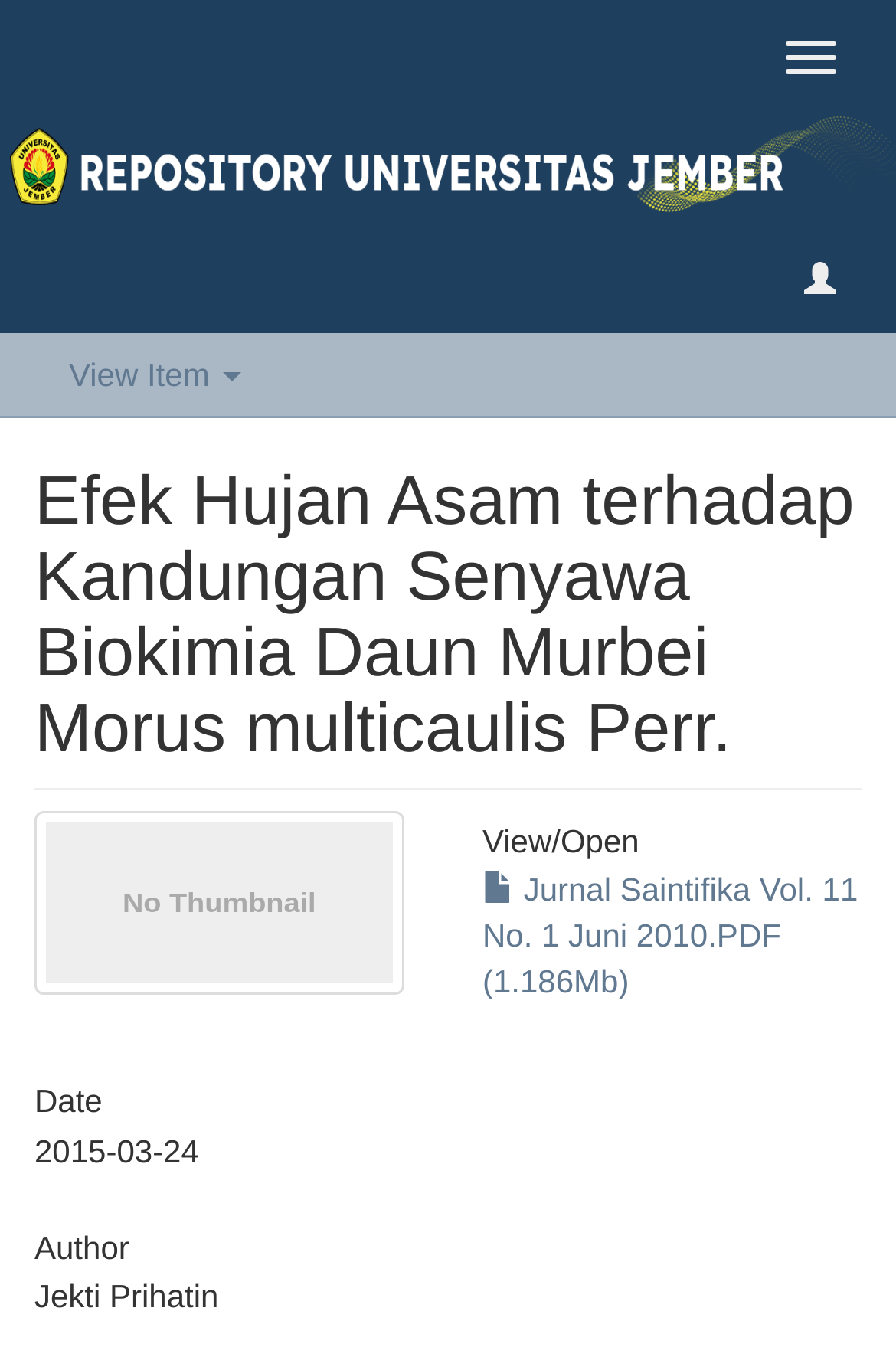What is the title of the research paper?
Refer to the image and give a detailed response to the question.

The title of the research paper can be found in the heading element with the text 'Efek Hujan Asam terhadap Kandungan Senyawa Biokimia Daun Murbei Morus multicaulis Perr.' which is located at the top of the webpage.